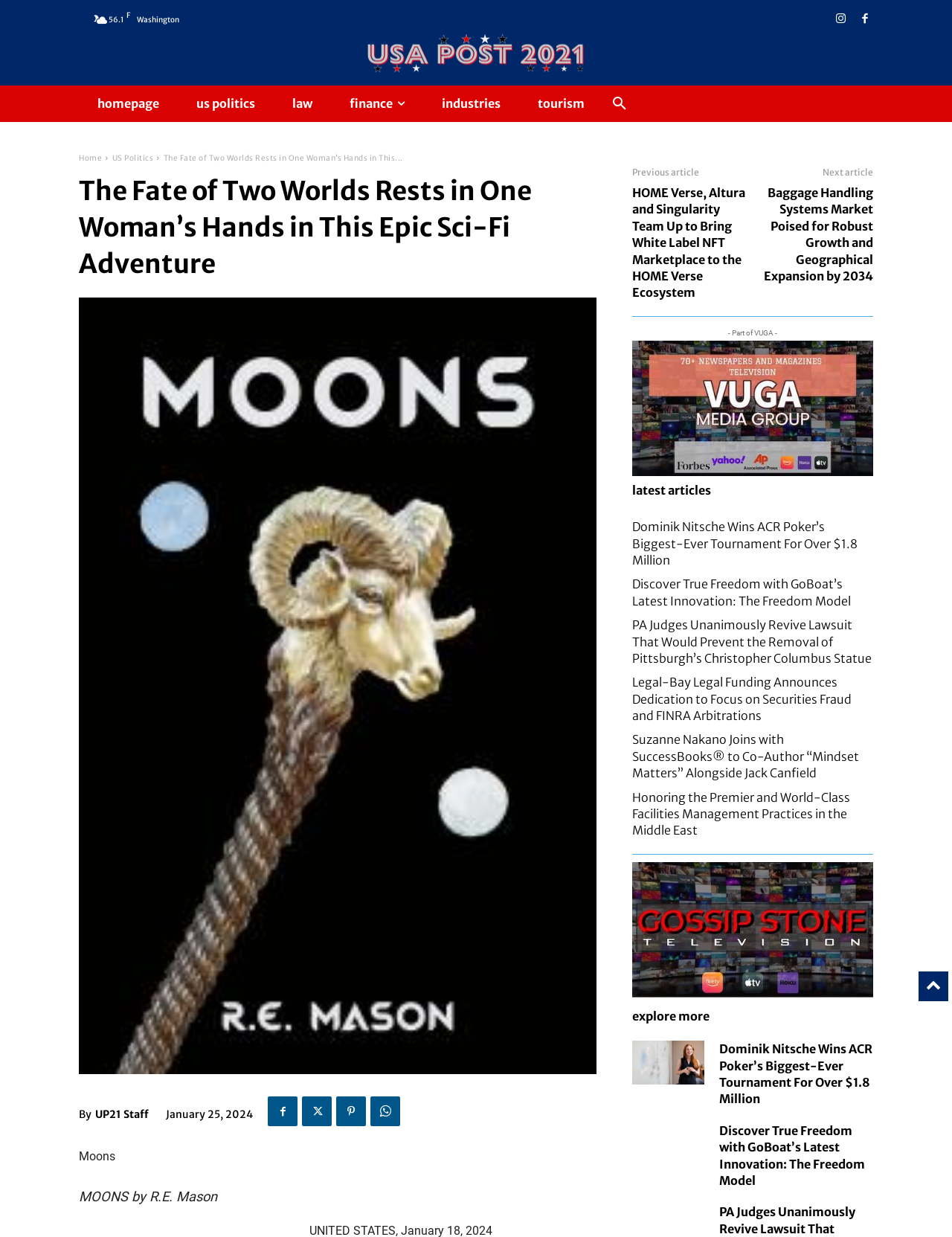Locate the coordinates of the bounding box for the clickable region that fulfills this instruction: "Read the article 'Moons by R.E. Mason'".

[0.083, 0.961, 0.228, 0.973]